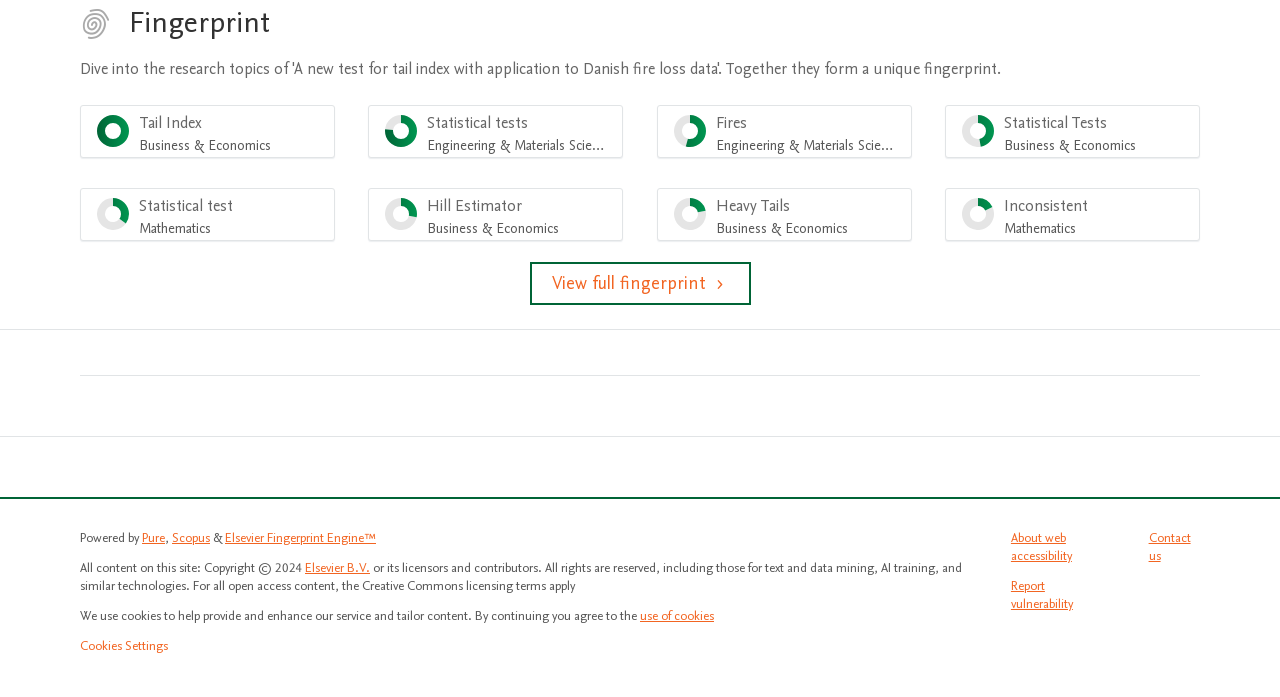What is the purpose of the 'View full fingerprint' link?
Look at the screenshot and provide an in-depth answer.

The question is asking for the purpose of the 'View full fingerprint' link, which can be inferred from the text of the link itself, suggesting that it will display more information about the fingerprint.